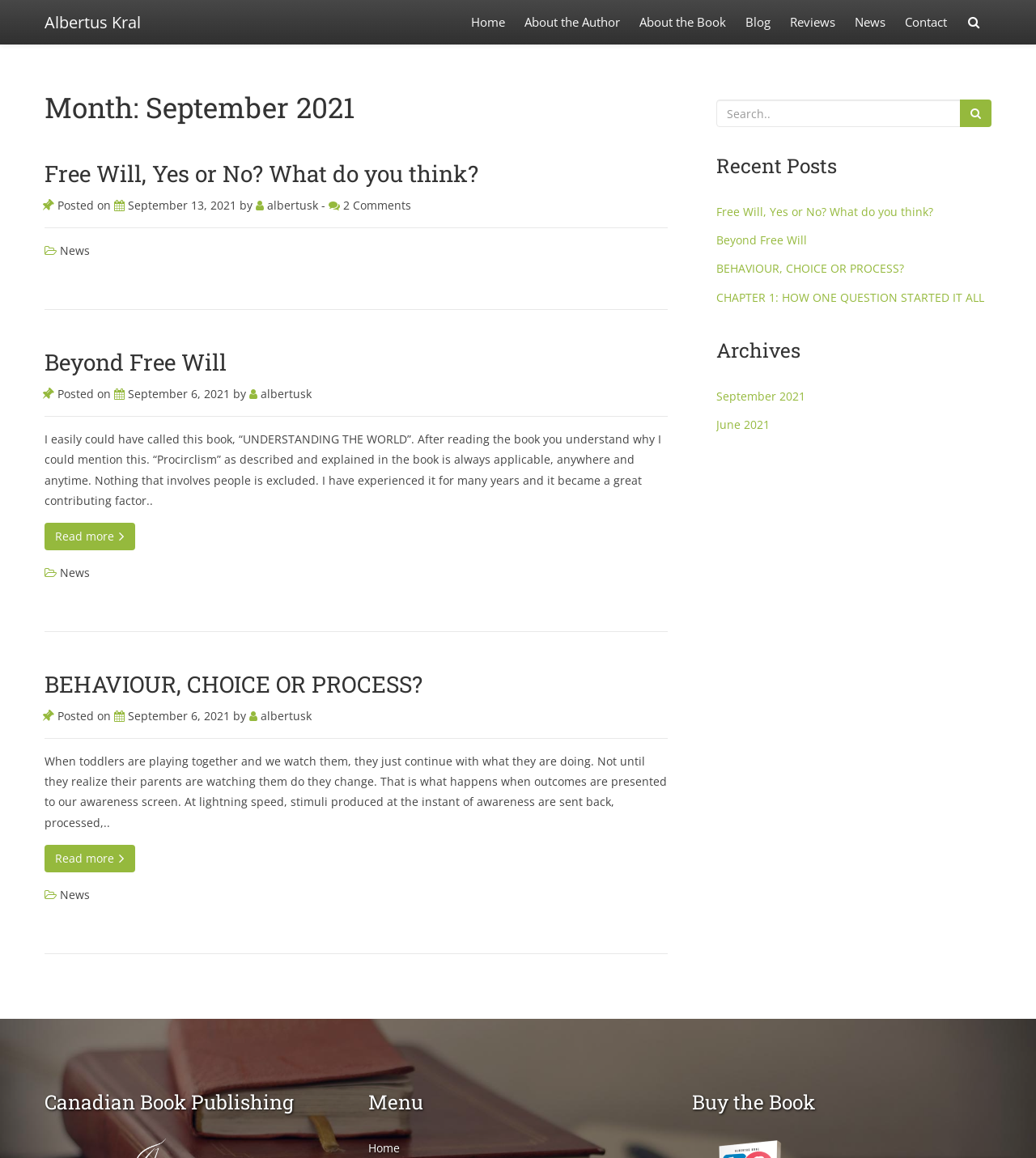Determine the bounding box coordinates of the clickable element to complete this instruction: "Click on the 'Home' link". Provide the coordinates in the format of four float numbers between 0 and 1, [left, top, right, bottom].

[0.447, 0.0, 0.495, 0.038]